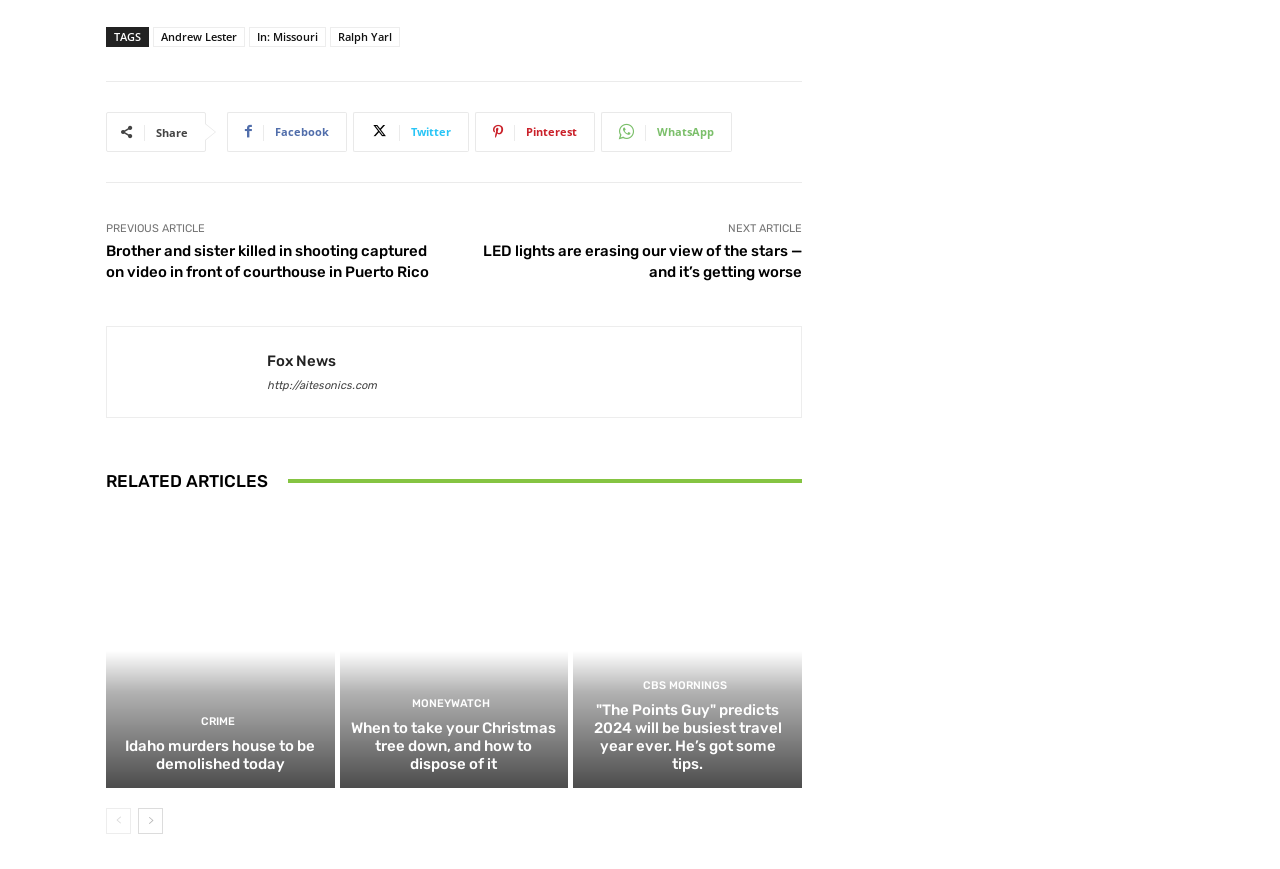What is the first article tag?
Please use the visual content to give a single word or phrase answer.

TAGS